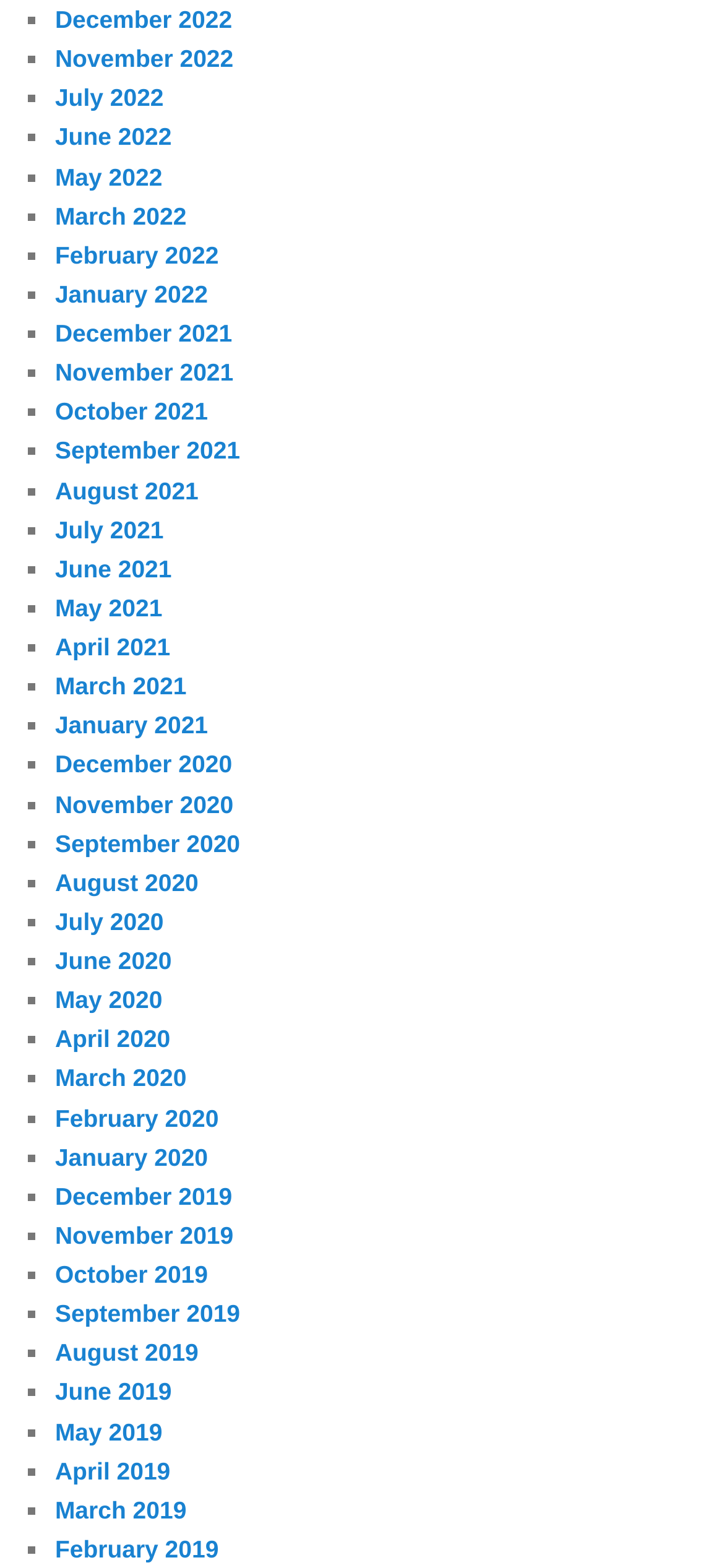Please identify the bounding box coordinates of the area that needs to be clicked to follow this instruction: "Go to June 2020".

[0.076, 0.604, 0.237, 0.622]